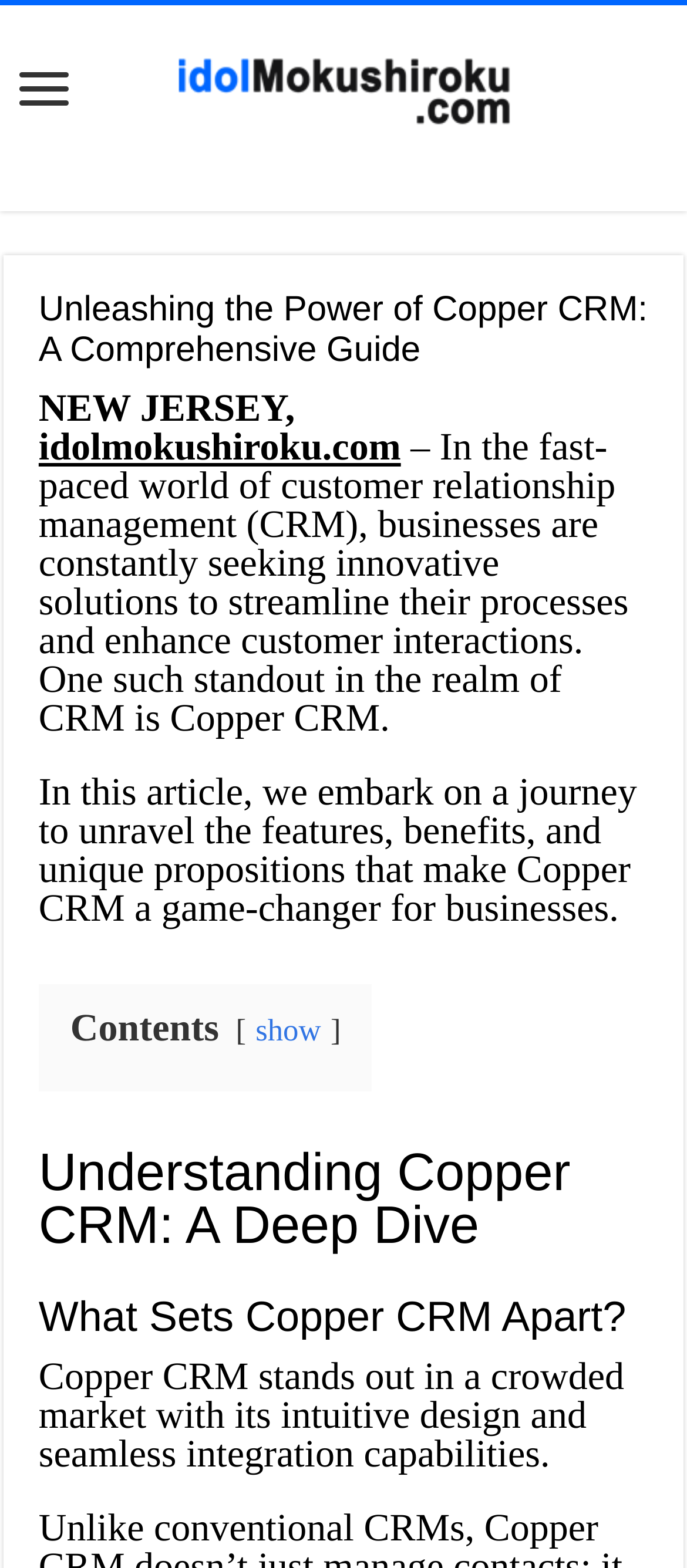Provide a one-word or one-phrase answer to the question:
What is the tone of the article?

Informative